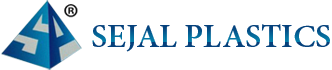Offer a comprehensive description of the image.

The image features the logo of Sejal Plastics, prominently displaying the company name in bold blue text. The logo is accompanied by a distinctive geometric design, which consists of three overlapping triangular shapes, symbolizing innovation and reliability in the field of plastics manufacturing. Sejal Plastics is well-recognized for producing a wide range of medical disposable products, including pipettes and plastic labware. The logo not only reflects the company’s brand identity but also underscores its commitment to quality and modern science in the medical industry.